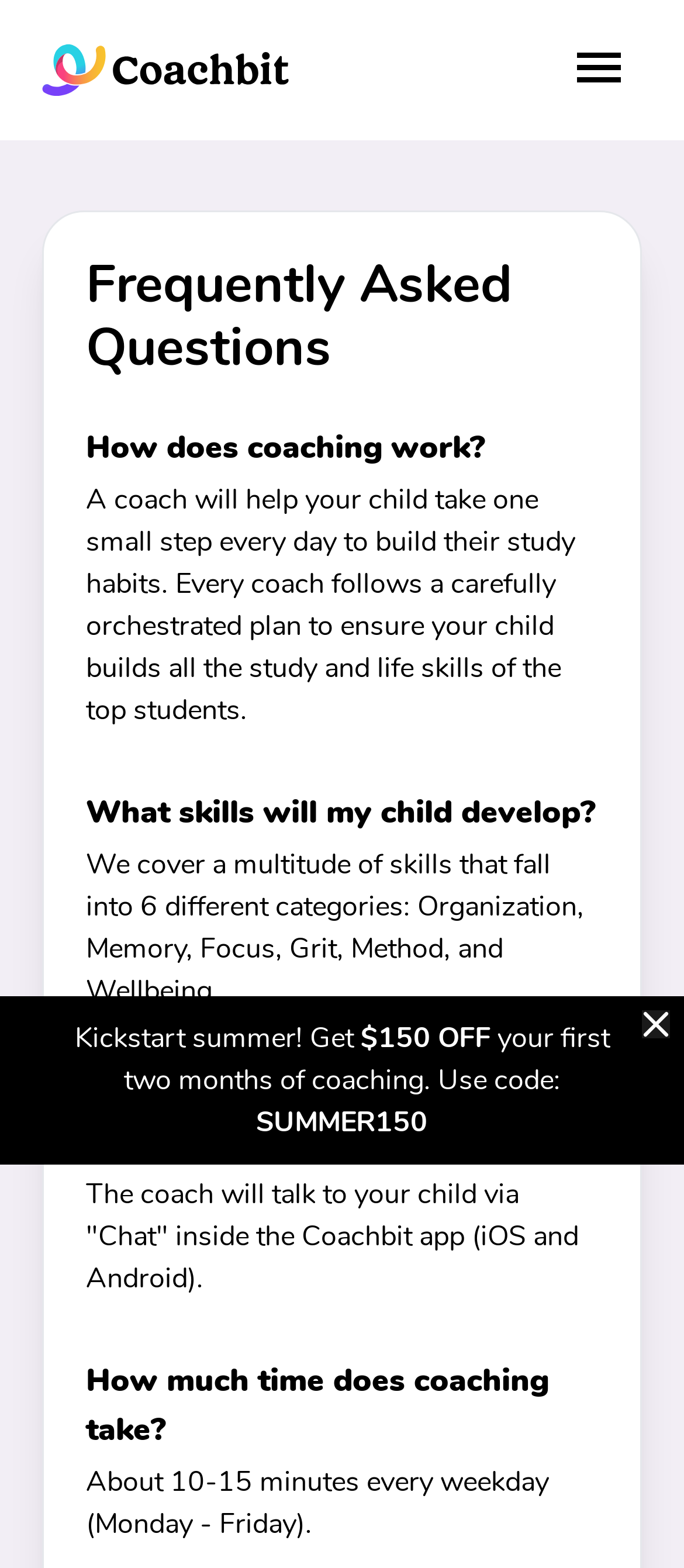Provide the bounding box coordinates for the UI element described in this sentence: "aria-label="Toggle the menu"". The coordinates should be four float values between 0 and 1, i.e., [left, top, right, bottom].

[0.813, 0.007, 0.938, 0.083]